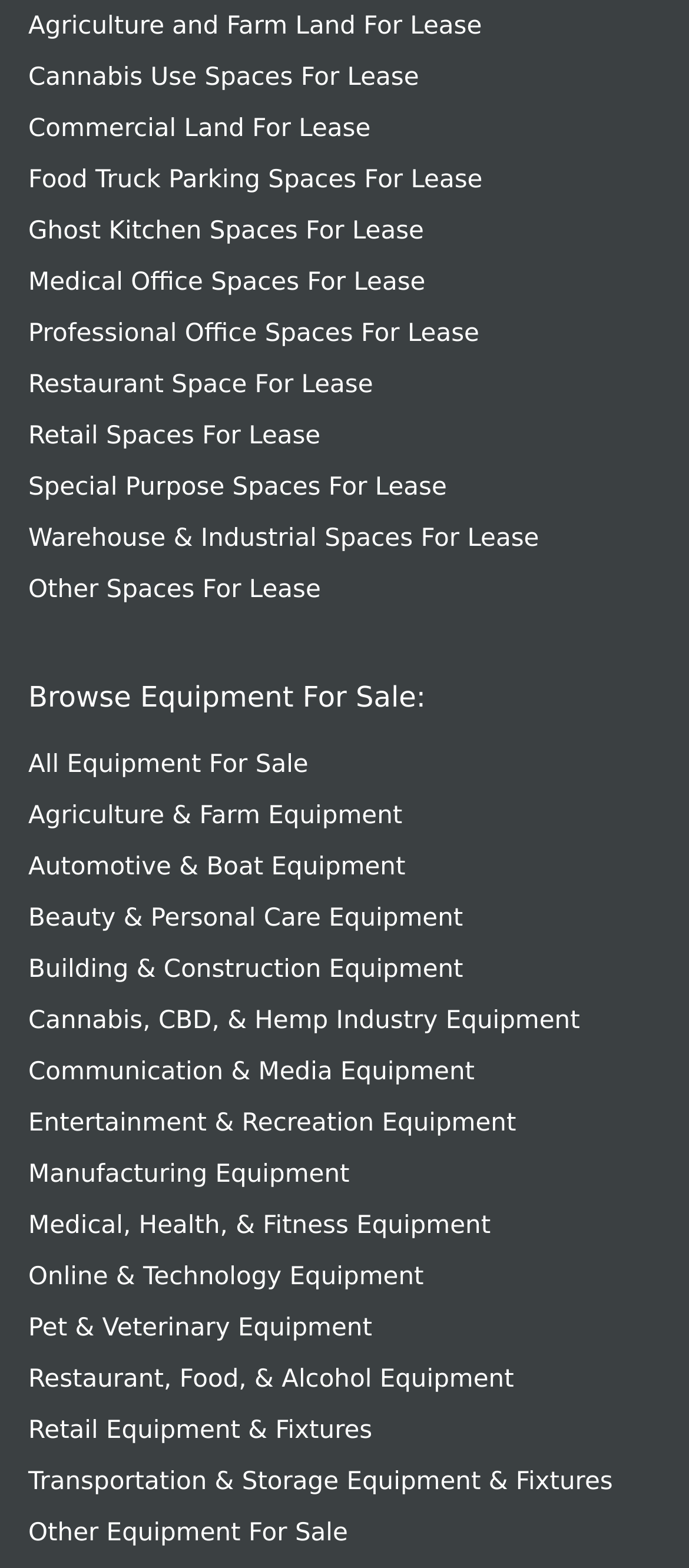Pinpoint the bounding box coordinates of the element you need to click to execute the following instruction: "Explore medical office spaces for lease". The bounding box should be represented by four float numbers between 0 and 1, in the format [left, top, right, bottom].

[0.041, 0.171, 0.617, 0.19]